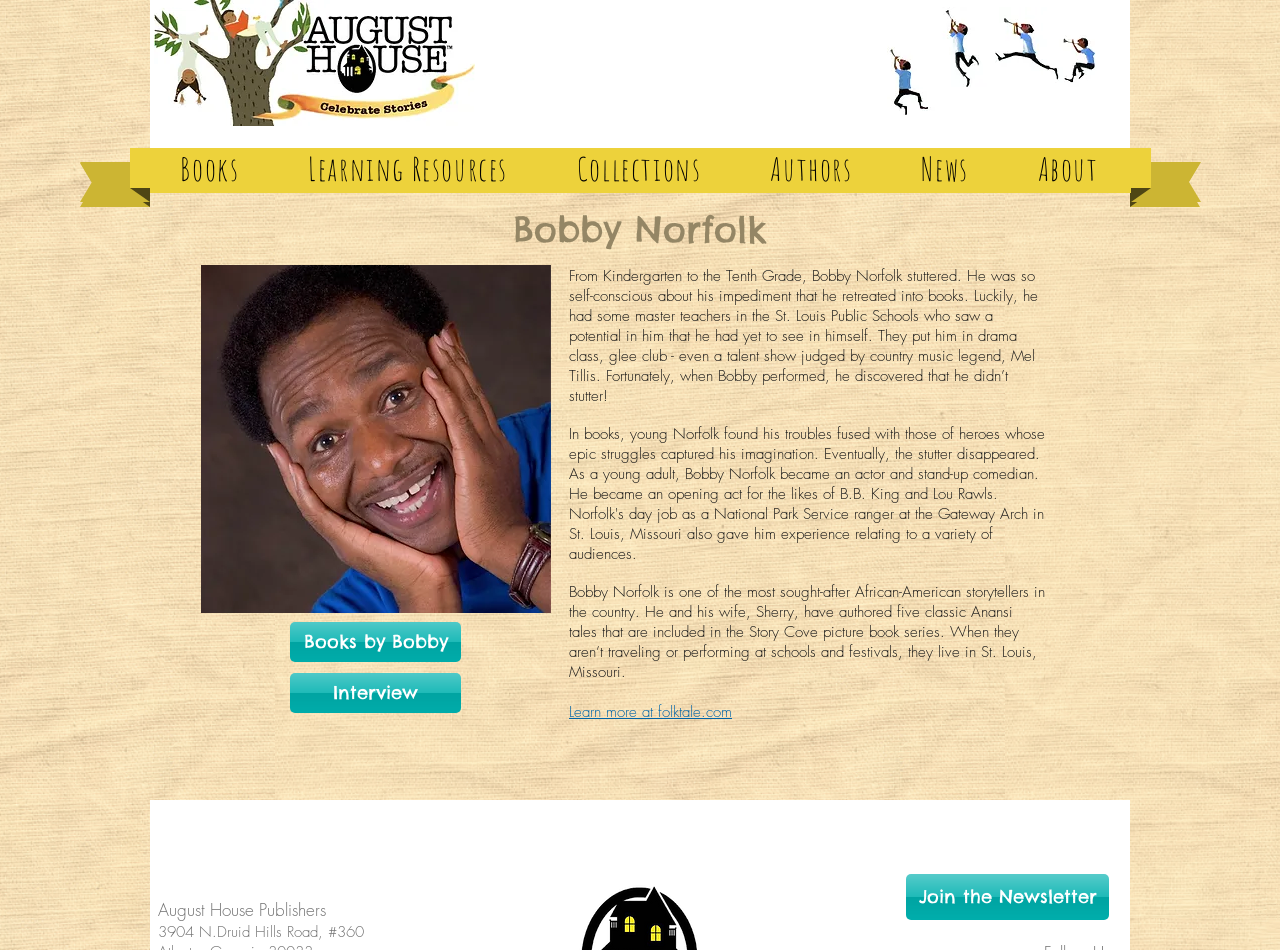Please determine the bounding box coordinates, formatted as (top-left x, top-left y, bottom-right x, bottom-right y), with all values as floating point numbers between 0 and 1. Identify the bounding box of the region described as: About

[0.787, 0.145, 0.882, 0.209]